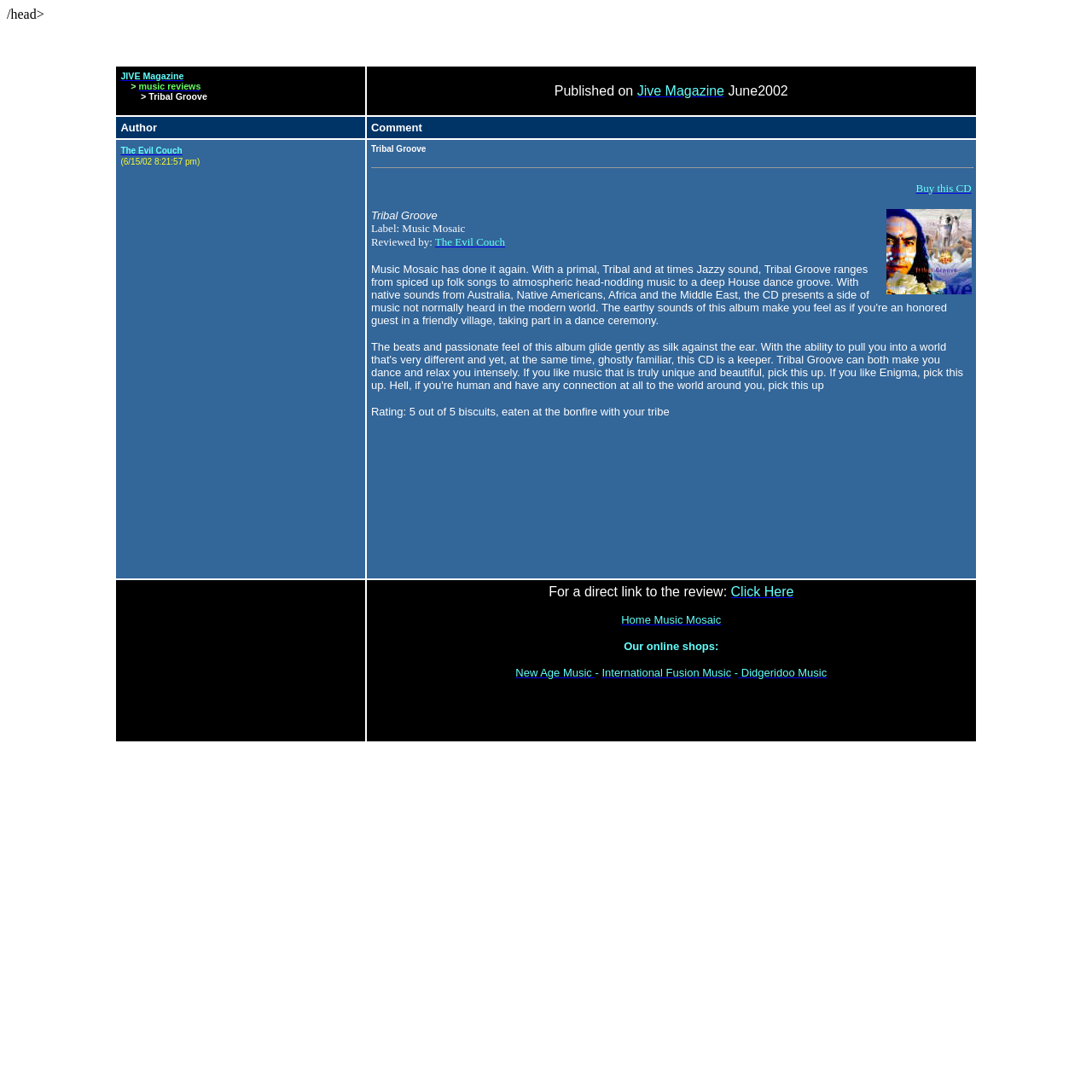Determine the coordinates of the bounding box that should be clicked to complete the instruction: "Type your name". The coordinates should be represented by four float numbers between 0 and 1: [left, top, right, bottom].

None